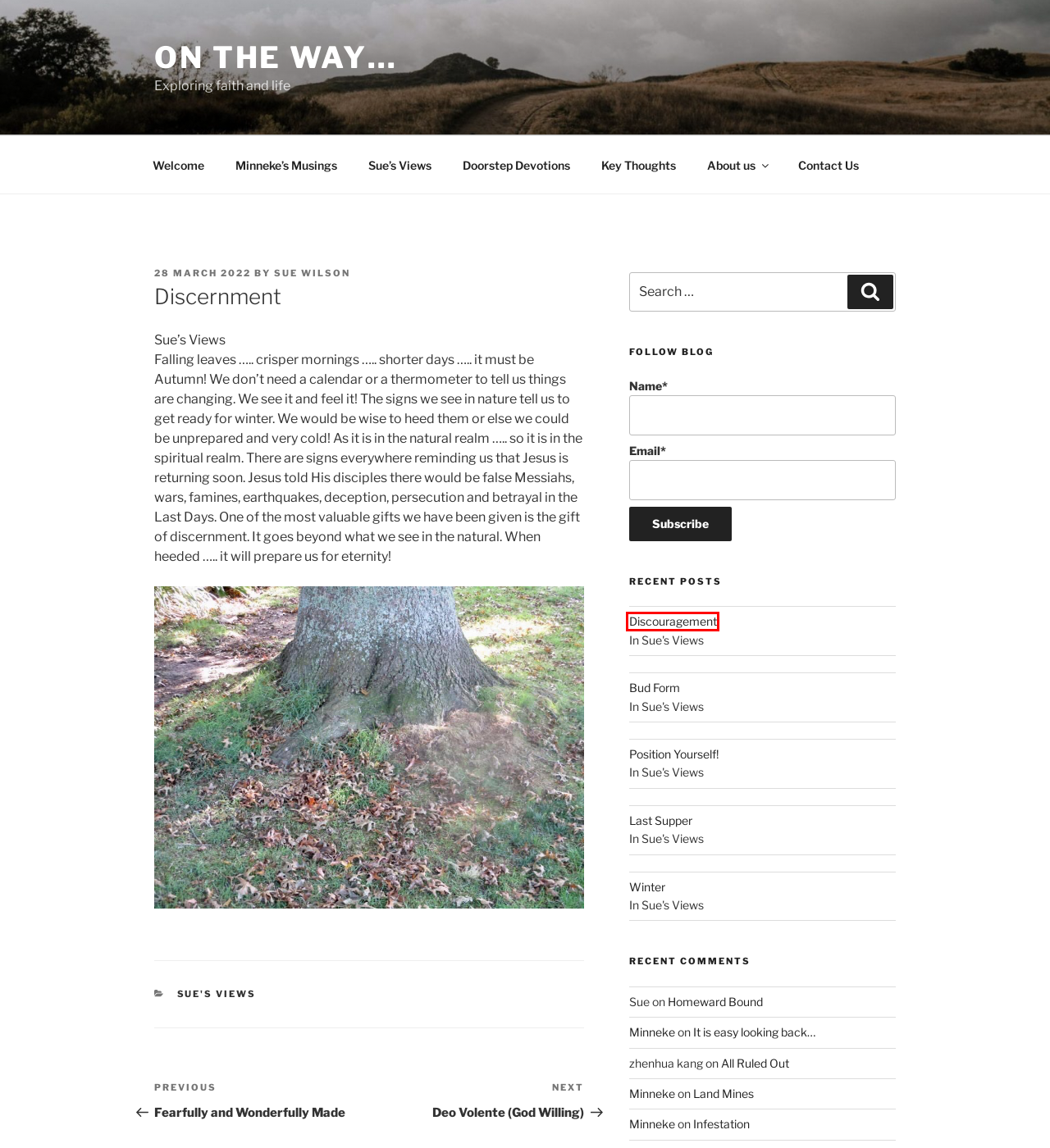You have received a screenshot of a webpage with a red bounding box indicating a UI element. Please determine the most fitting webpage description that matches the new webpage after clicking on the indicated element. The choices are:
A. Key Thoughts – On the way…
B. Position Yourself! – On the way…
C. Bud Form – On the way…
D. Discouragement – On the way…
E. Deo Volente (God Willing) – On the way…
F. Fearfully and Wonderfully Made – On the way…
G. Land Mines – On the way…
H. On the way… – Exploring faith and life

D